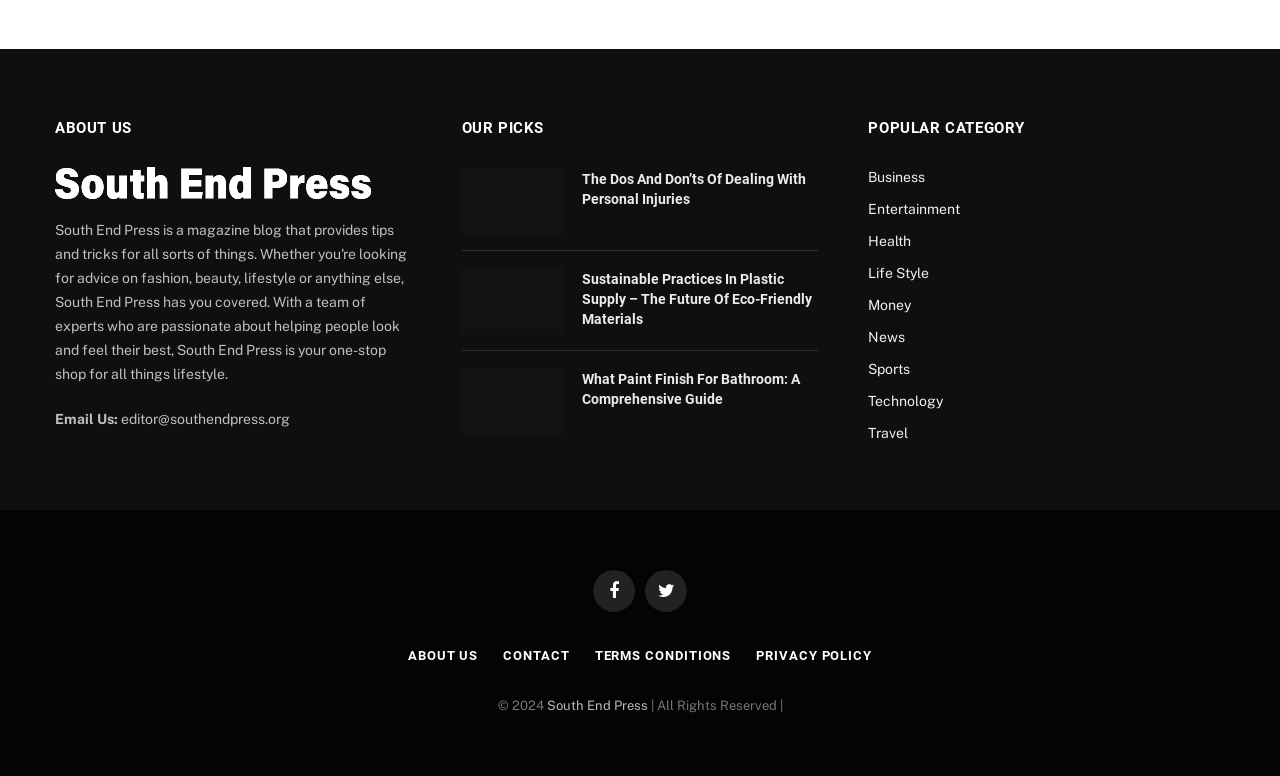What is the email address to contact?
Using the image, elaborate on the answer with as much detail as possible.

The email address can be found in the 'ABOUT US' section, where it is written as 'Email Us:' followed by the email address 'editor@southendpress.org'.